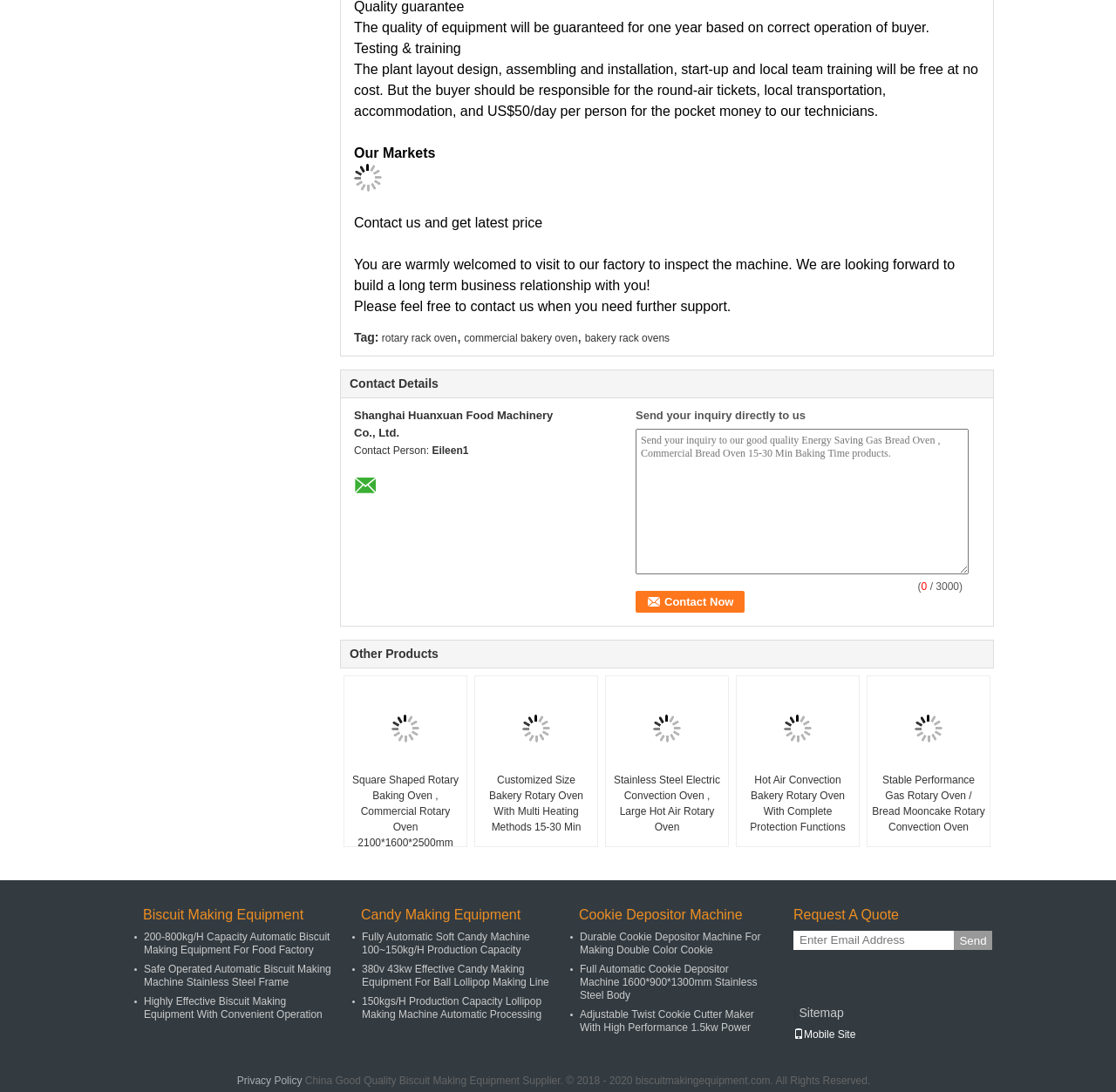Determine the bounding box coordinates for the area that should be clicked to carry out the following instruction: "View product details of Square Shaped Rotary Baking Oven".

[0.309, 0.627, 0.418, 0.707]